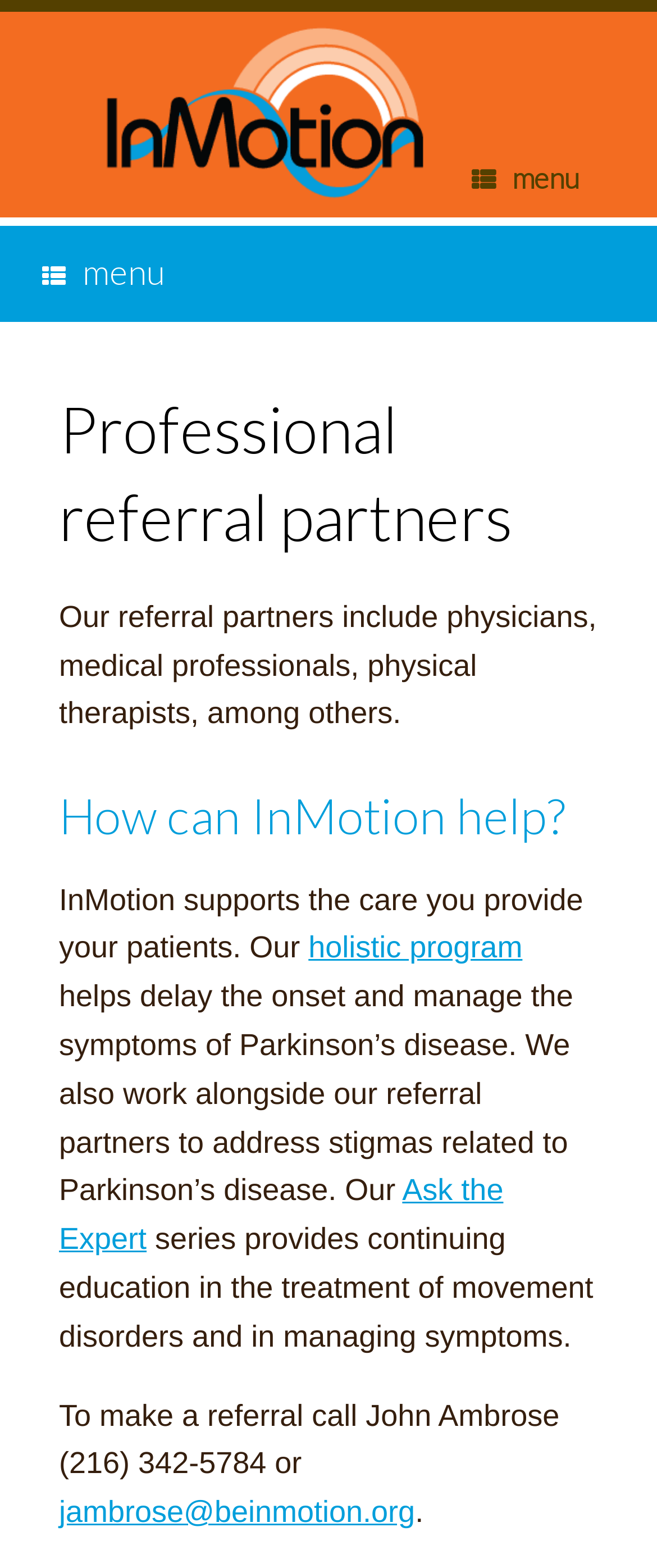How can one make a referral to InMotion?
Refer to the image and give a detailed answer to the query.

The webpage provides contact information for making a referral, stating 'To make a referral call John Ambrose (216) 342-5784 or jambrose@beinmotion.org.' This indicates that one can make a referral by contacting John Ambrose via phone or email.